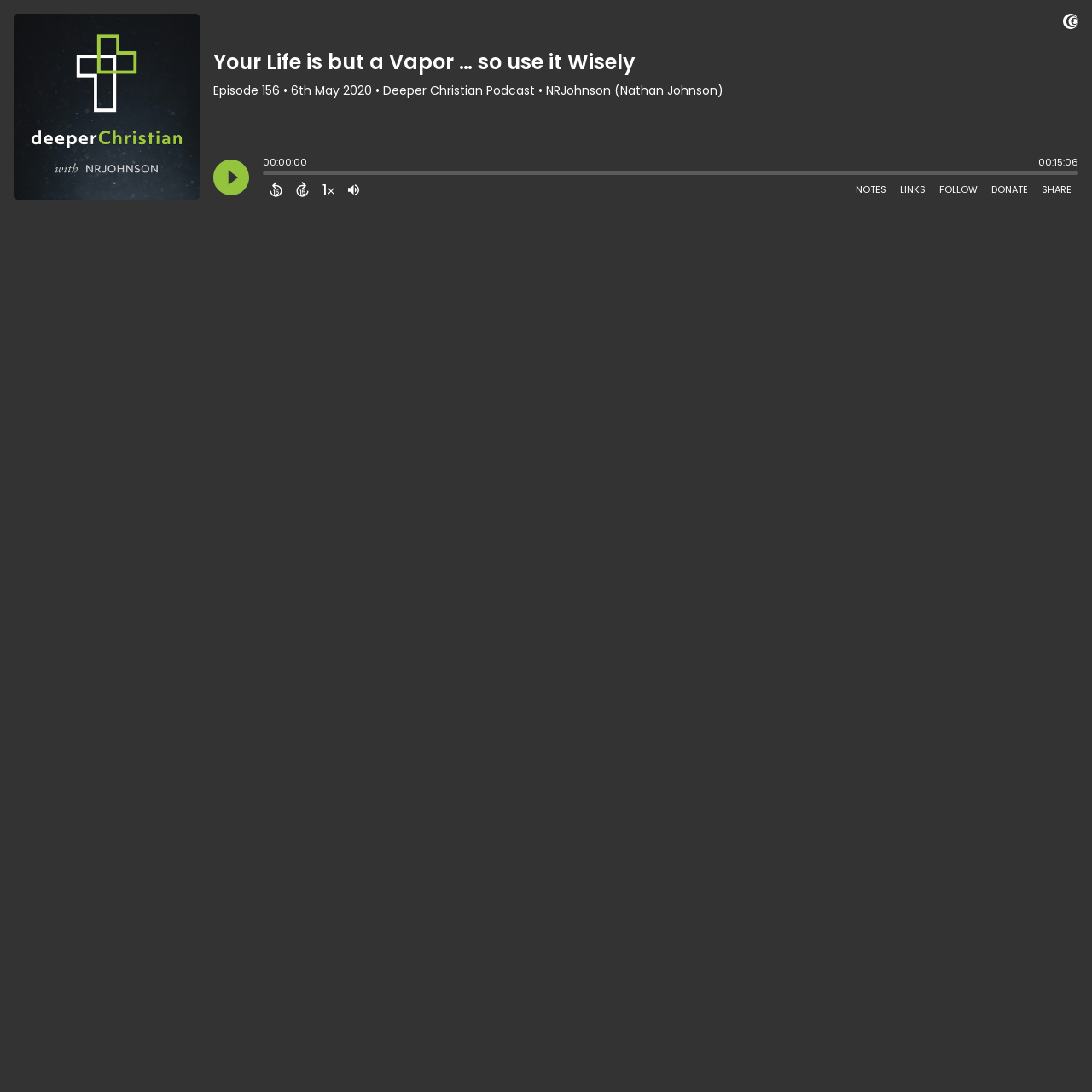Bounding box coordinates are specified in the format (top-left x, top-left y, bottom-right x, bottom-right y). All values are floating point numbers bounded between 0 and 1. Please provide the bounding box coordinate of the region this sentence describes: Share

[0.948, 0.164, 0.988, 0.183]